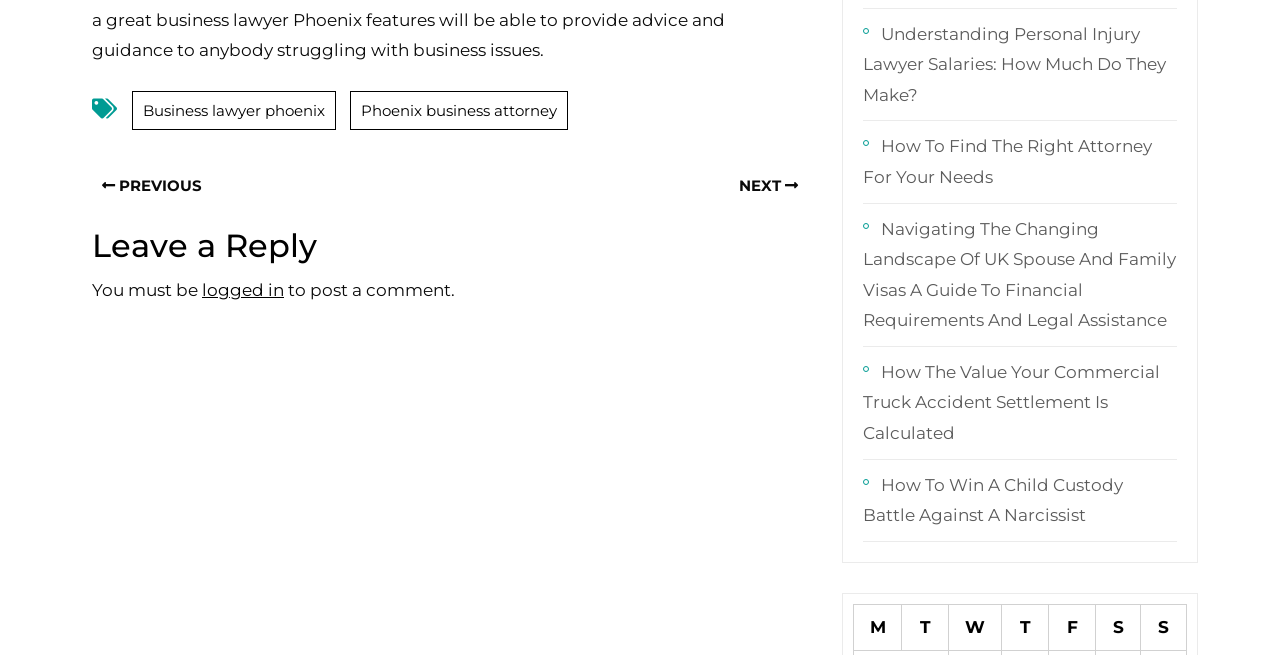What is the topic of the first link on the webpage?
Based on the screenshot, provide your answer in one word or phrase.

Business lawyer phoenix